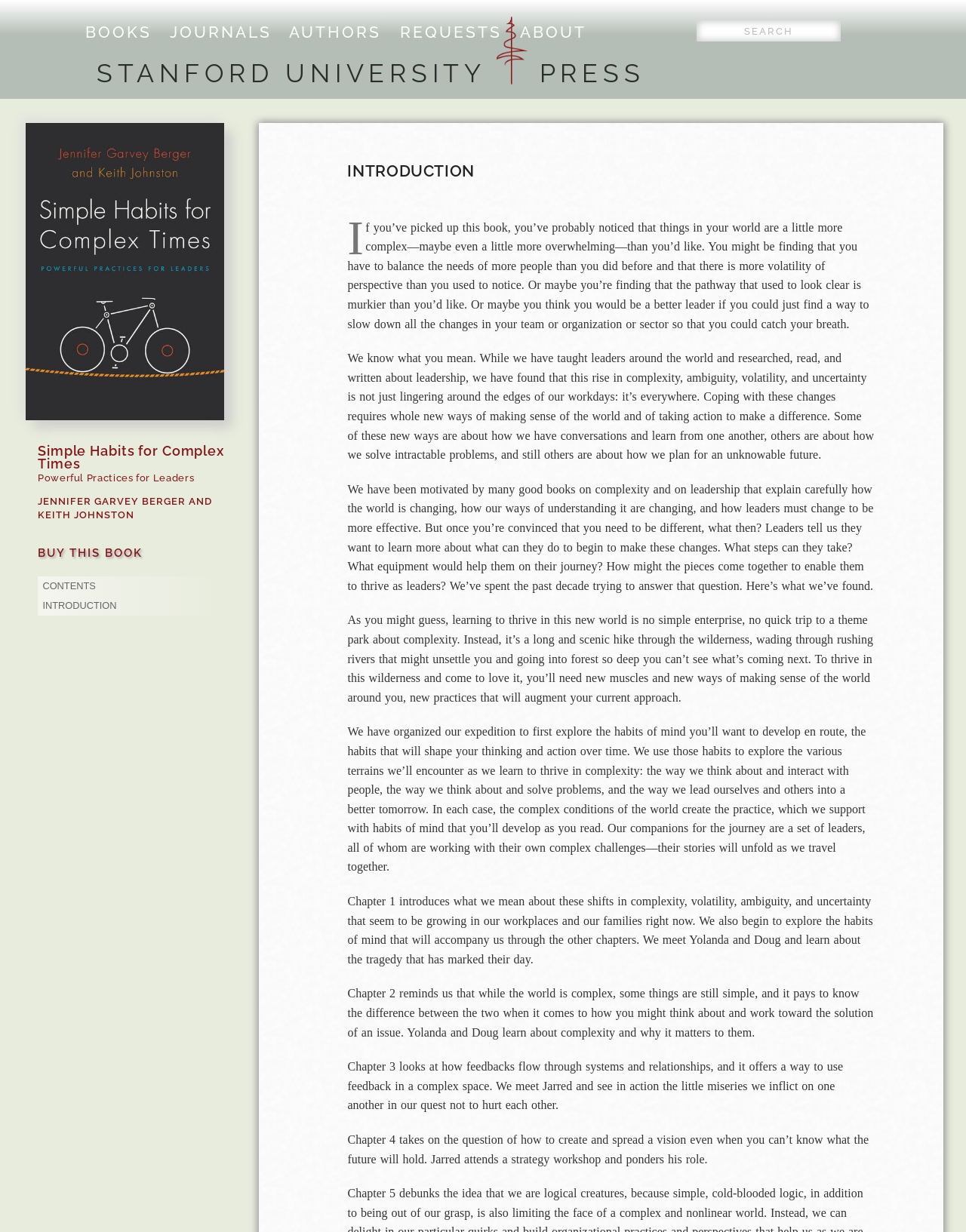Describe every aspect of the webpage comprehensively.

This webpage appears to be a book excerpt page, specifically for "Simple Habits for Complex Times: Powerful Practices for Leaders" by Jennifer Garvey Berger and Keith Johnston. 

At the top of the page, there are five navigation links: "BOOKS", "JOURNALS", "AUTHORS", "REQUESTS", and "ABOUT", which are evenly spaced and aligned horizontally. 

To the right of these links, there is a search box labeled "SEARCH". Below the navigation links, there is a link to "STANFORD UNIVERSITY PRESS" with a small image to its right. 

On the left side of the page, there is a vertical column of links and text. At the top, there is a link with no text, followed by the title "Simple Habits for Complex Times" and the subtitle "Powerful Practices for Leaders". Below the title, there are the authors' names, "JENNIFER GARVEY BERGER AND KEITH JOHNSTON". 

Underneath the authors' names, there is a "BUY THIS BOOK" link, followed by links to "CONTENTS" and "INTRODUCTION". 

The main content of the page is an excerpt from the book's introduction, which discusses the challenges of leadership in complex times and the need for new ways of thinking and acting. The text is divided into five paragraphs, each describing the complexities of the modern world and the need for leaders to adapt. 

The introduction is followed by a brief overview of the book's structure, including the habits of mind that will be explored and the various terrains that will be covered. The final section describes the content of the first four chapters of the book, including the stories of leaders Yolanda, Doug, and Jarred.